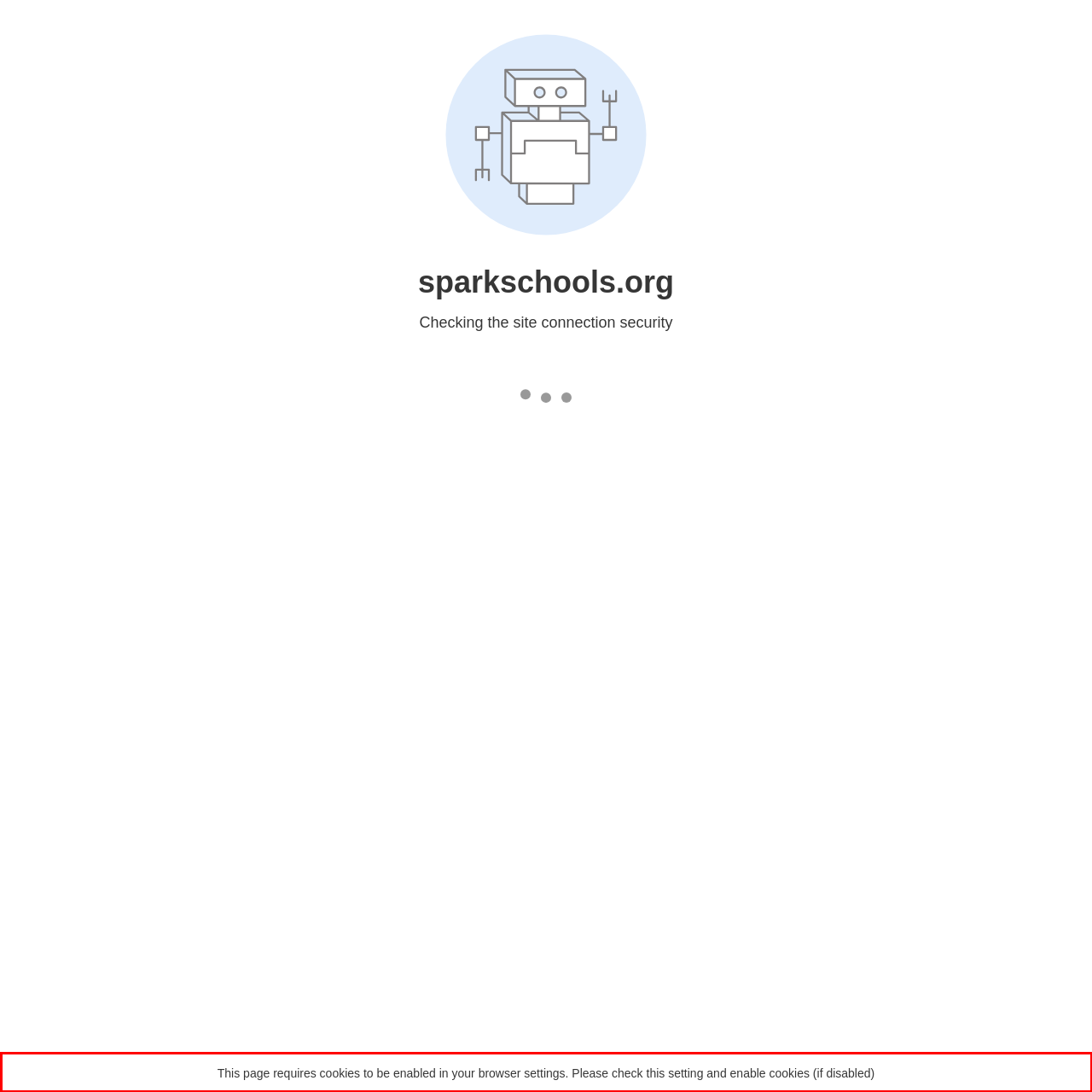Please perform OCR on the UI element surrounded by the red bounding box in the given webpage screenshot and extract its text content.

This page requires cookies to be enabled in your browser settings. Please check this setting and enable cookies (if disabled)